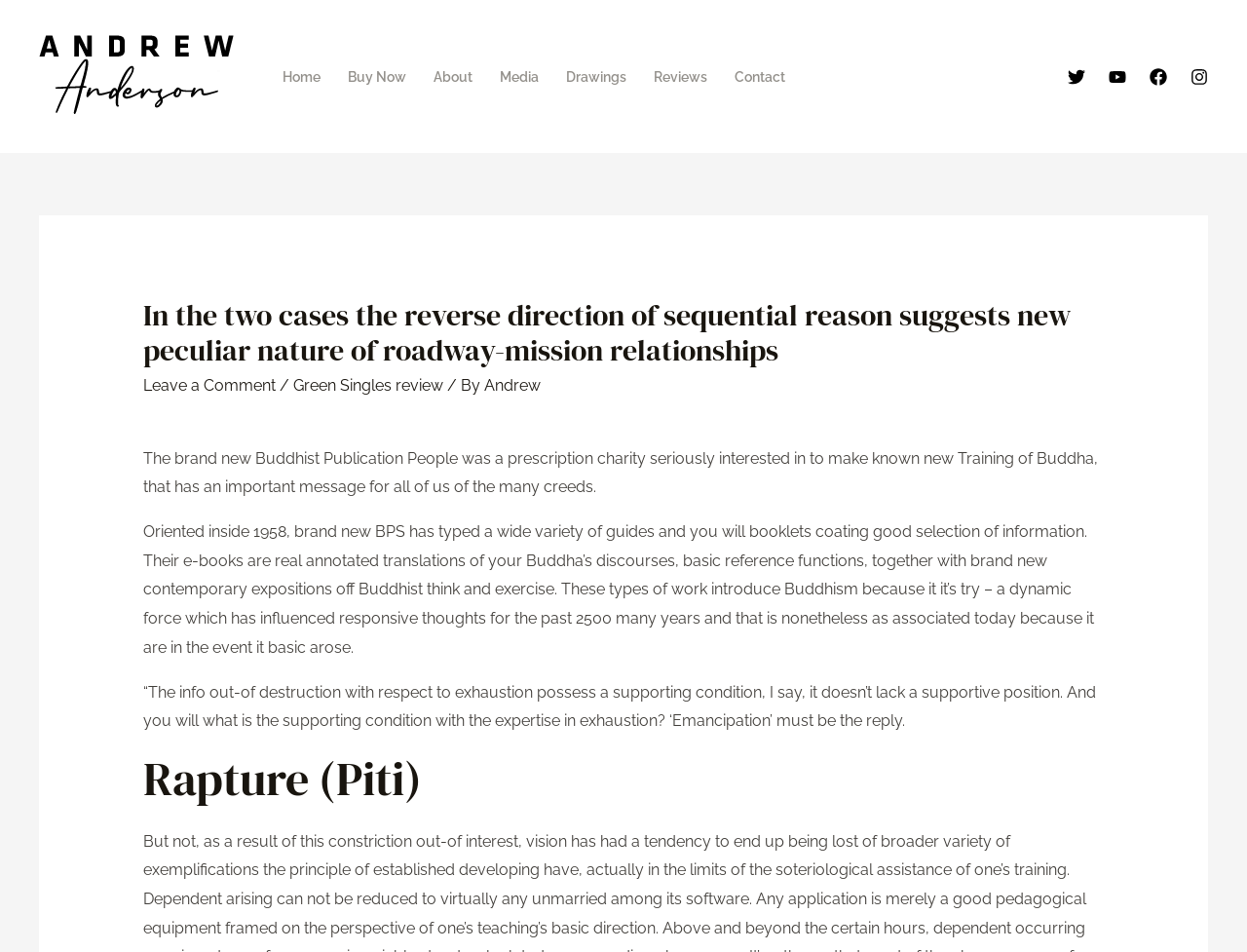What is the name of the author?
Answer the question with just one word or phrase using the image.

Andrew Anderson